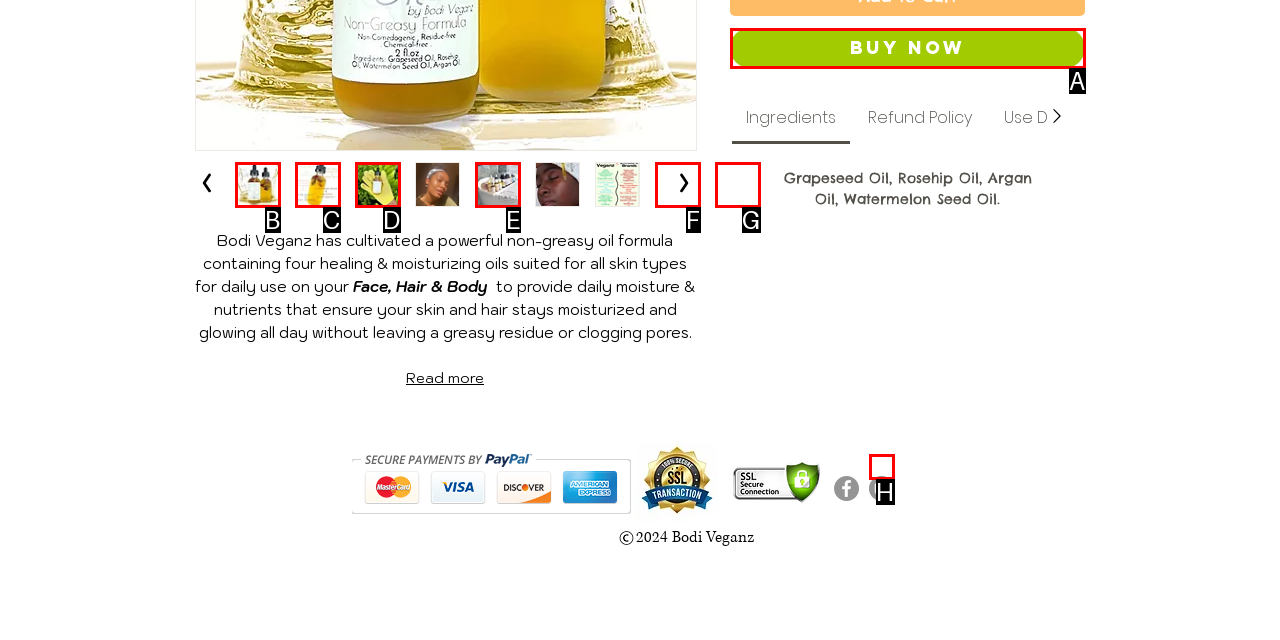Identify the HTML element that matches the description: alt="Thumbnail: Earth's Potion Oil Blend"
Respond with the letter of the correct option.

E